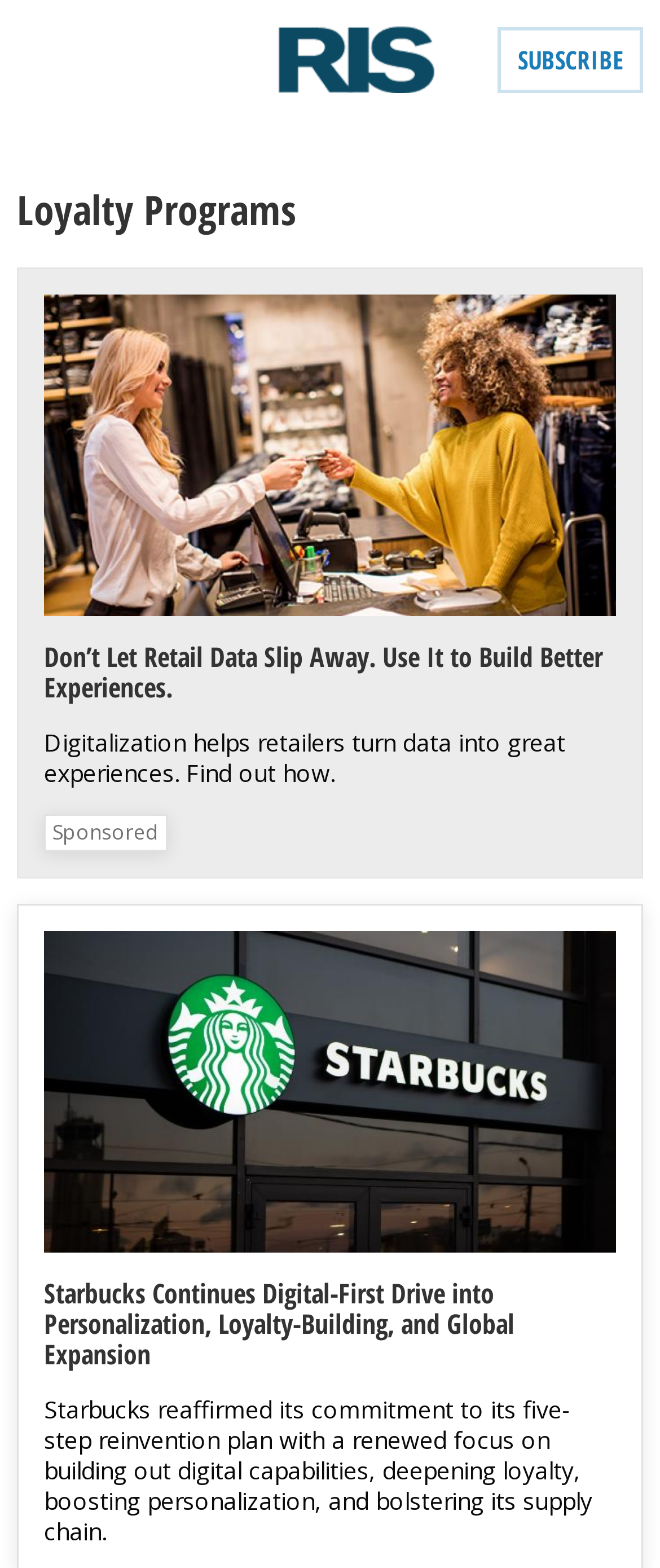Reply to the question with a single word or phrase:
Is the second article sponsored?

No